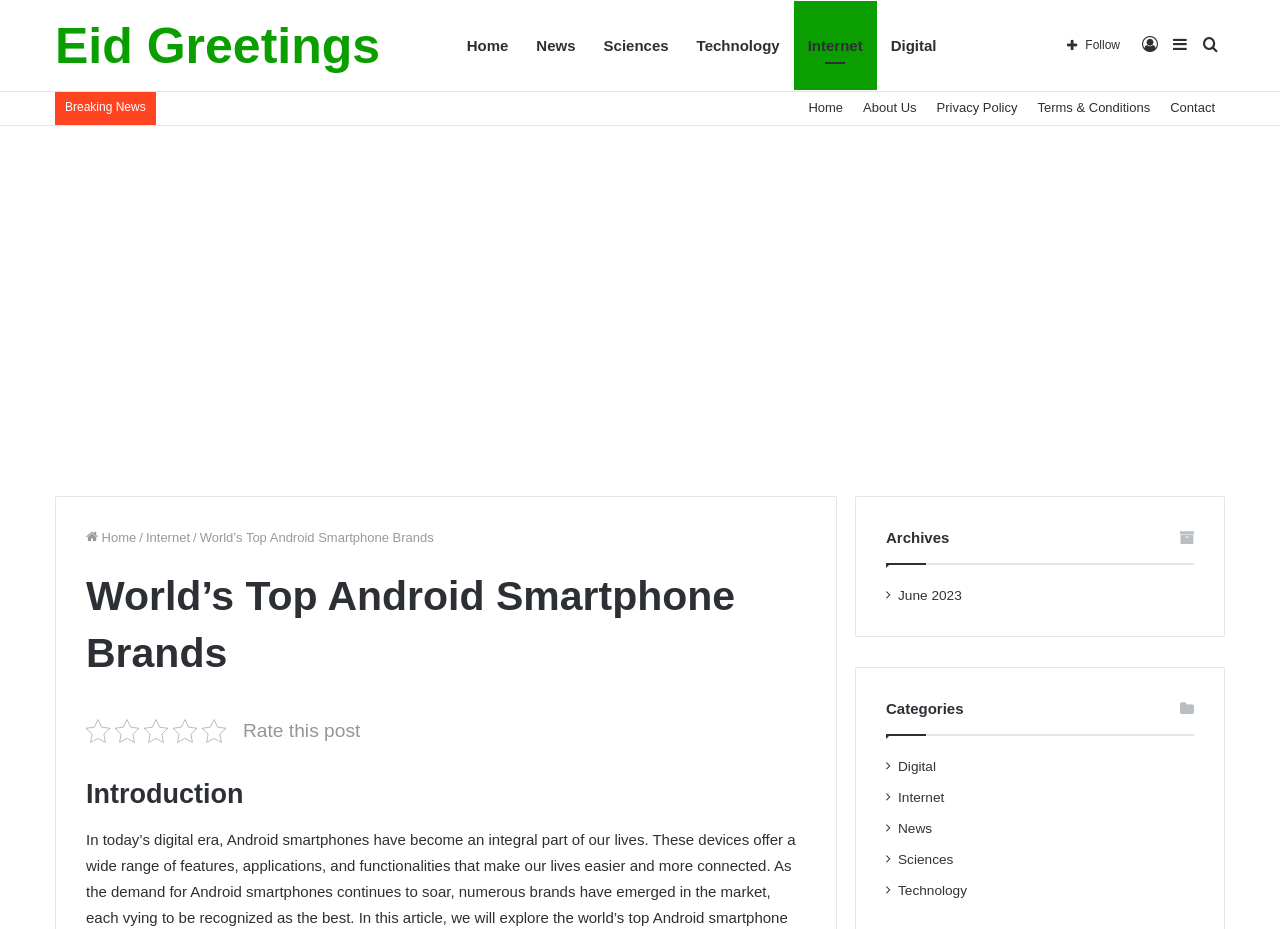Describe all the key features and sections of the webpage thoroughly.

The webpage is about discovering the world's top Android smartphone brands, featuring their exceptional features, performance, and customer satisfaction. 

At the top of the page, there is a primary navigation menu with links to various sections, including "Eid Greetings", "Home", "News", "Sciences", "Technology", "Internet", and "Digital". On the right side of the navigation menu, there are links to "Search for", "Sidebar", "Log In", and "Follow". 

Below the primary navigation menu, there is a secondary navigation menu with links to "Home", "About Us", "Privacy Policy", "Terms & Conditions", and "Contact". 

The main content of the page is an article about the world's top Android smartphone brands, with a heading that matches the title of the page. The article is divided into sections, including an introduction. 

On the left side of the article, there is an advertisement iframe that takes up a significant portion of the page. The advertisement has its own navigation menu with links to "Home" and "Internet". 

At the bottom of the page, there are links to archives and categories, including "Digital", "Internet", "News", "Sciences", and "Technology". Each category has a corresponding icon.